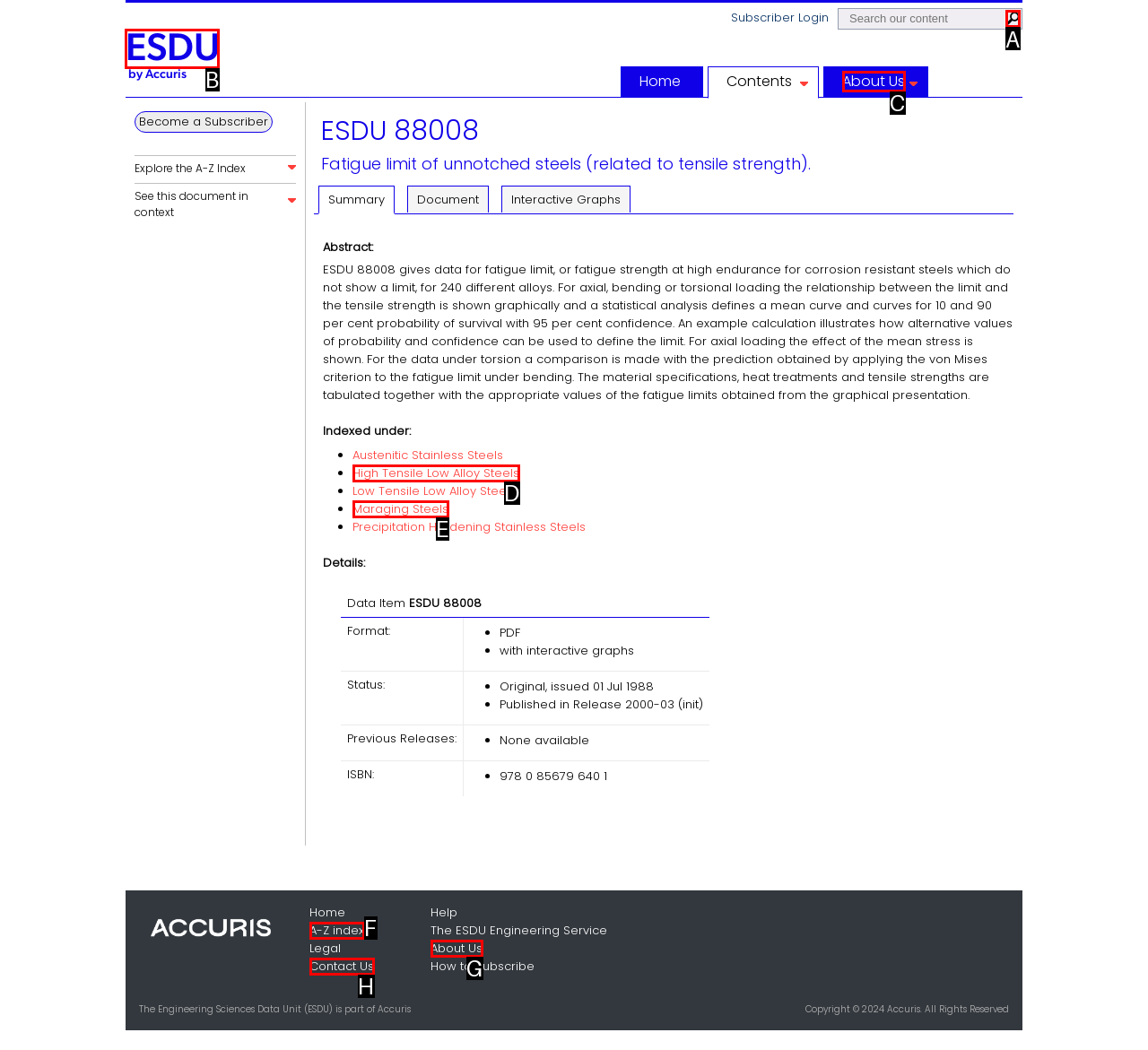Point out the HTML element I should click to achieve the following task: View ESDU home Provide the letter of the selected option from the choices.

B